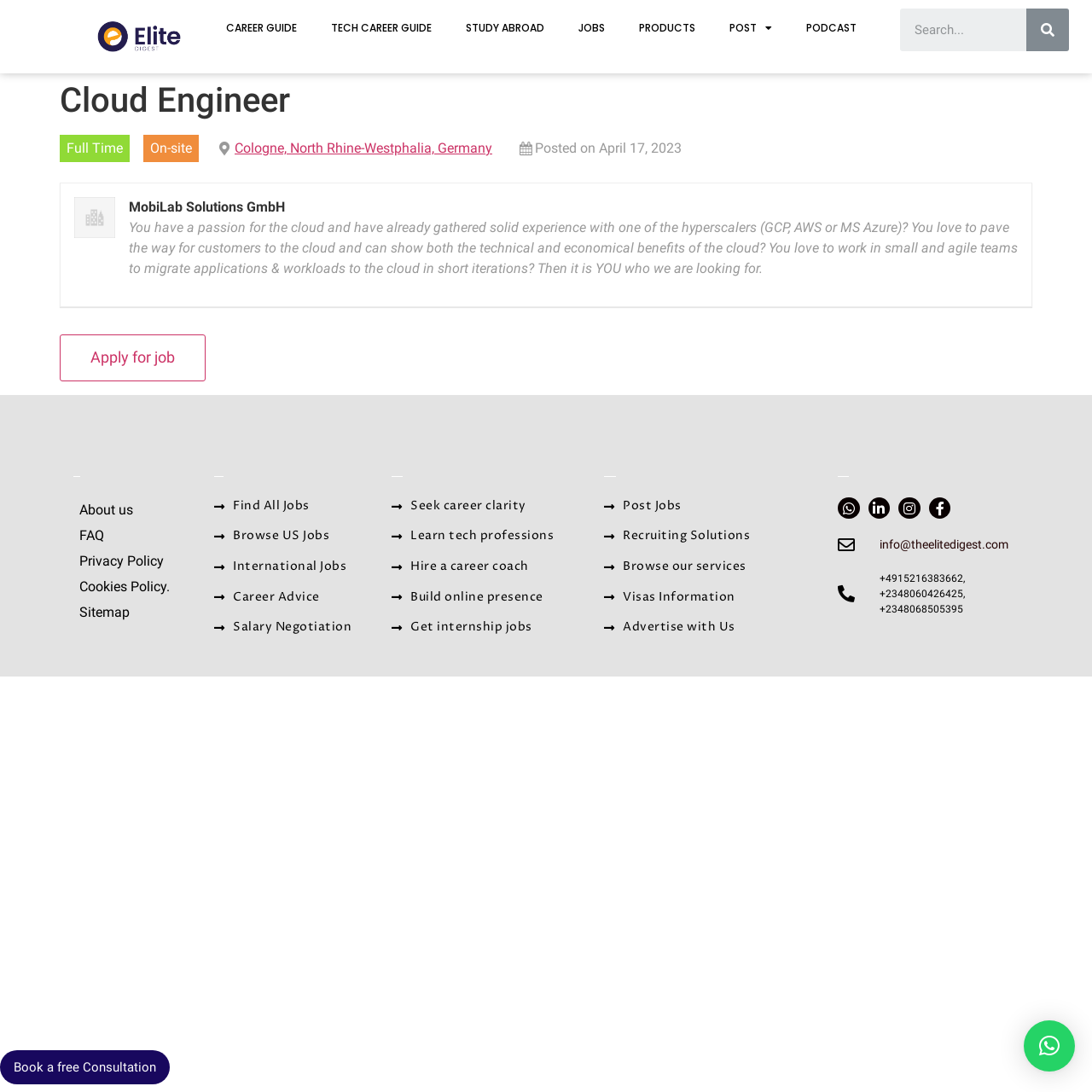Find the bounding box coordinates of the element's region that should be clicked in order to follow the given instruction: "Apply for the cloud engineer job". The coordinates should consist of four float numbers between 0 and 1, i.e., [left, top, right, bottom].

[0.055, 0.306, 0.189, 0.349]